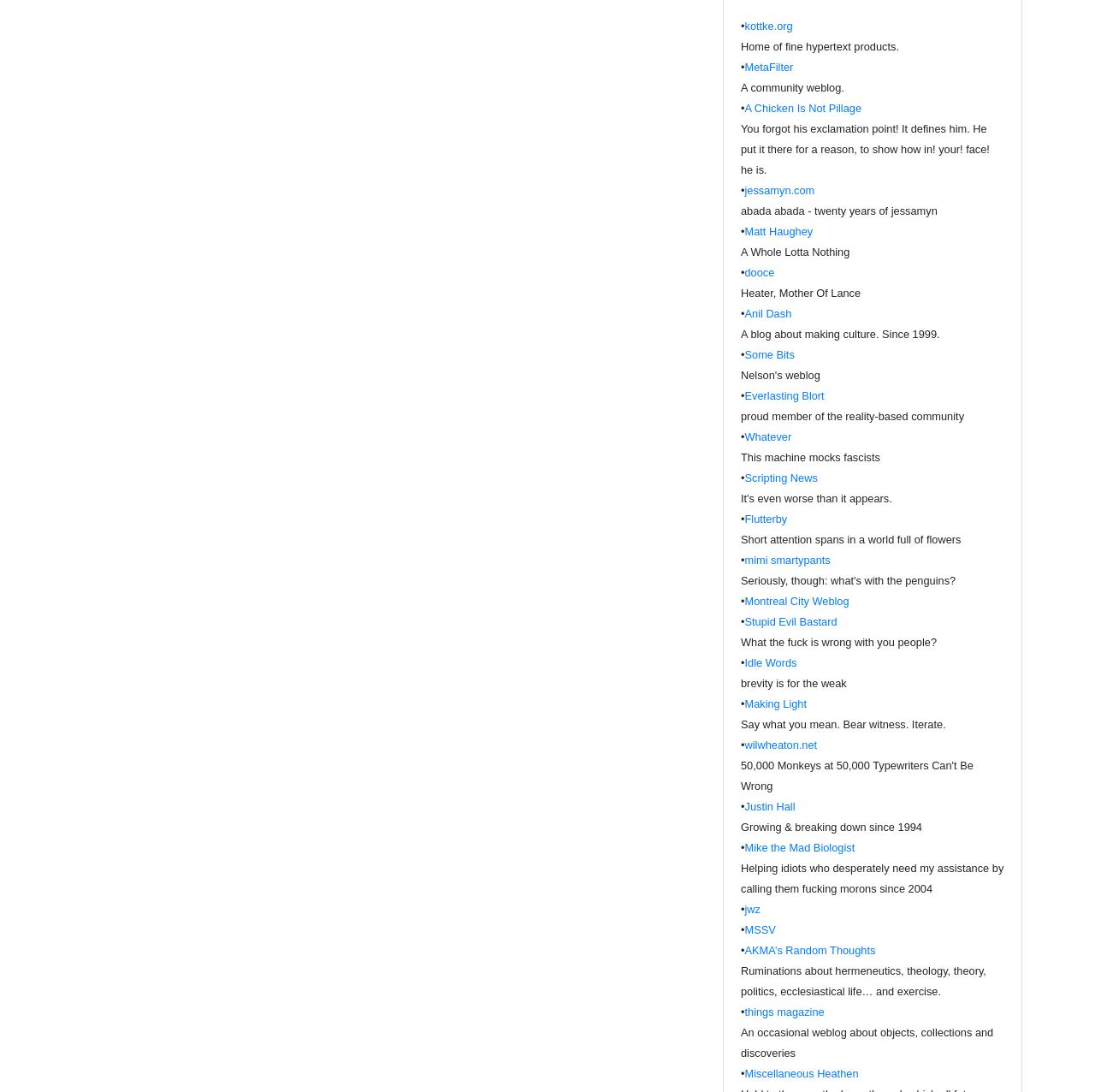Given the following UI element description: "A Chicken Is Not Pillage", find the bounding box coordinates in the webpage screenshot.

[0.68, 0.094, 0.787, 0.105]